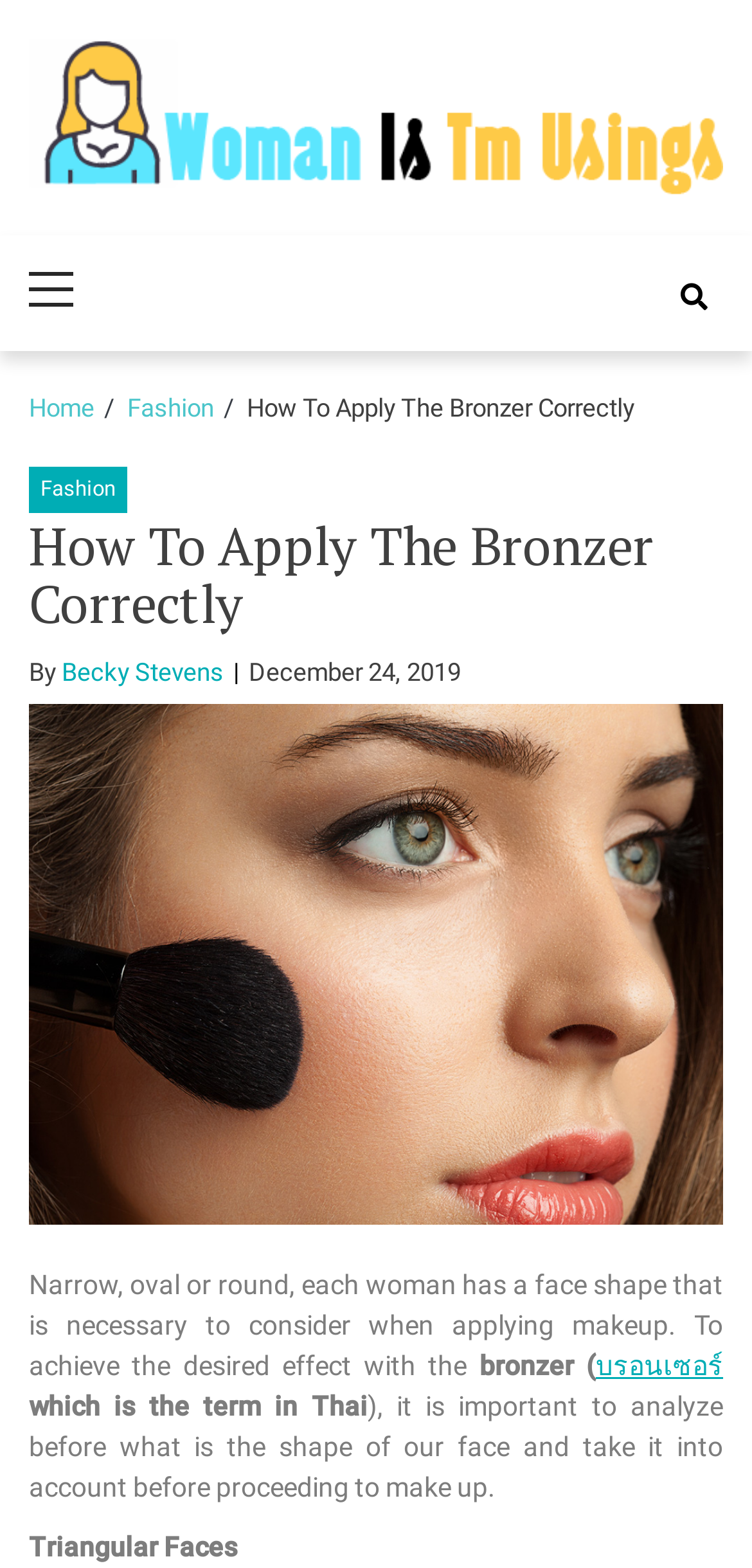Please mark the bounding box coordinates of the area that should be clicked to carry out the instruction: "learn about bronzer in Thai".

[0.792, 0.861, 0.962, 0.881]